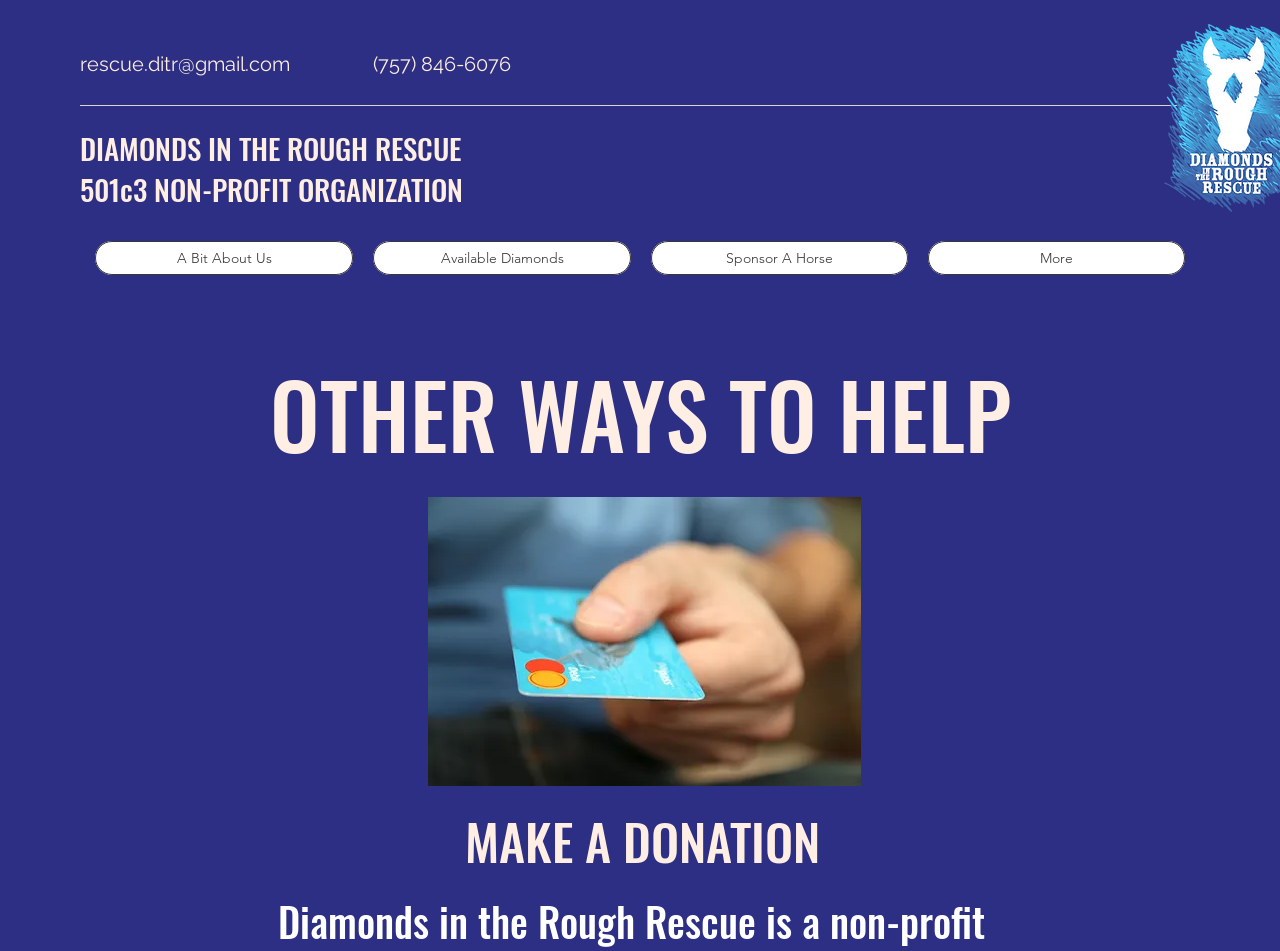Provide a comprehensive caption for the webpage.

The webpage is titled "Get Involved | Diamonds in the Rough" and appears to be a non-profit organization's website. At the top left, there is a section with contact information, including an email address "rescue.ditr@gmail.com" and a phone number "(757) 846-6076". Below this section, there is a link to the organization's name "DIAMONDS IN THE ROUGH RESCUE" and a description of the organization as a "501c3 NON-PROFIT ORGANIZATION".

To the right of the contact information, there is a navigation menu labeled "Site" with four links: "A Bit About Us", "Available Diamonds", "Sponsor A Horse", and "More". The "More" link is located at the far right of the navigation menu.

Below the navigation menu, there is a heading "OTHER WAYS TO HELP" followed by an image of a debit card, which suggests that donations can be made using a debit card. Further down, there is another heading "MAKE A DONATION", which likely provides information on how to make a donation to the organization.